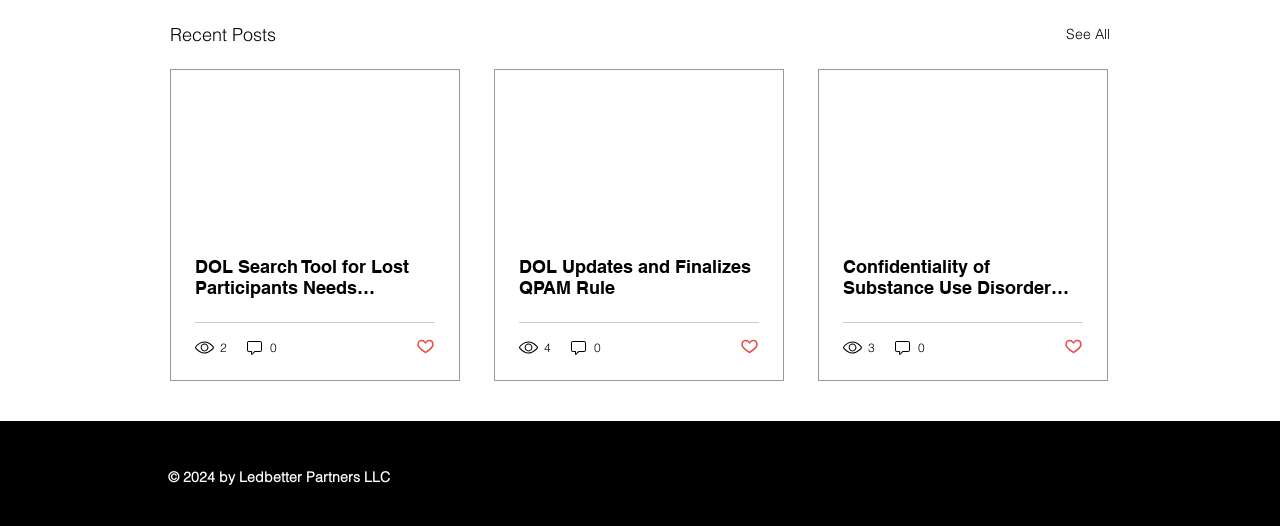Determine the bounding box coordinates of the element that should be clicked to execute the following command: "Learn about Cross Platform App Development".

None